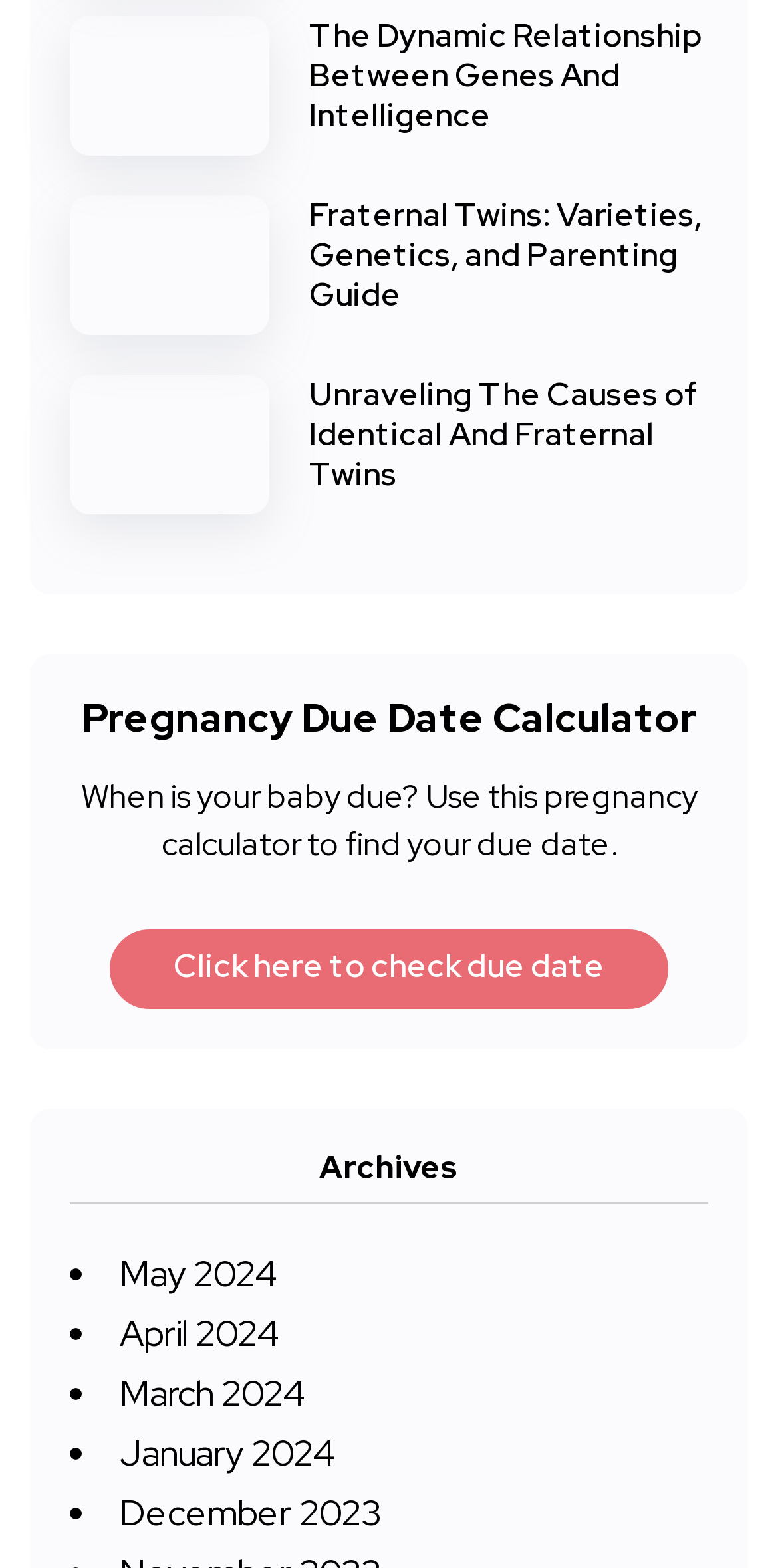Find the bounding box coordinates of the clickable element required to execute the following instruction: "Check post images". Provide the coordinates as four float numbers between 0 and 1, i.e., [left, top, right, bottom].

[0.09, 0.011, 0.346, 0.095]